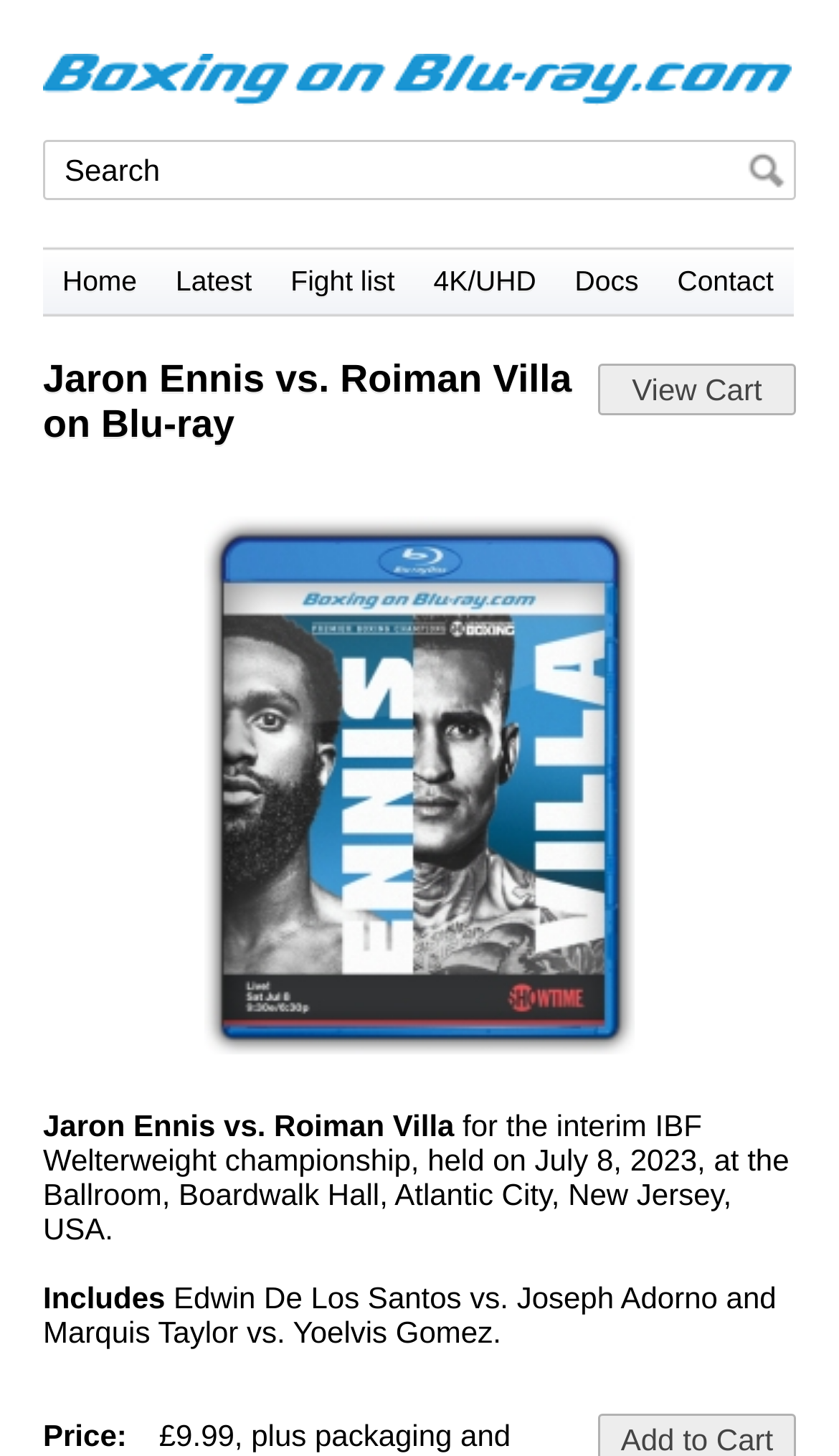What is the event shown on the Blu-ray?
Please craft a detailed and exhaustive response to the question.

Based on the image and text on the webpage, it appears to be a boxing event between Jaron Ennis and Roiman Villa, which is the main content of the Blu-ray.